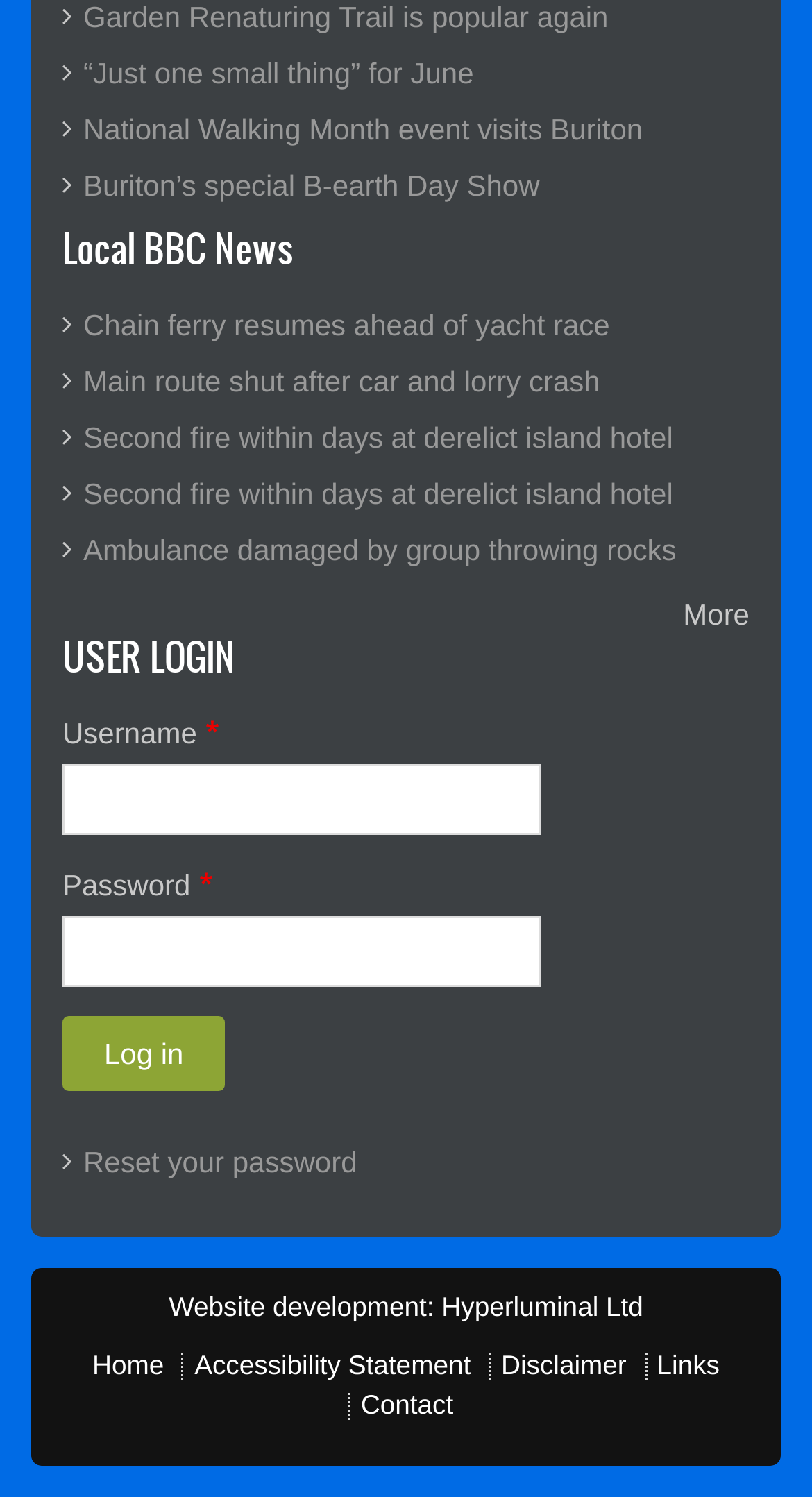Refer to the element description Contact and identify the corresponding bounding box in the screenshot. Format the coordinates as (top-left x, top-left y, bottom-right x, bottom-right y) with values in the range of 0 to 1.

[0.444, 0.927, 0.558, 0.948]